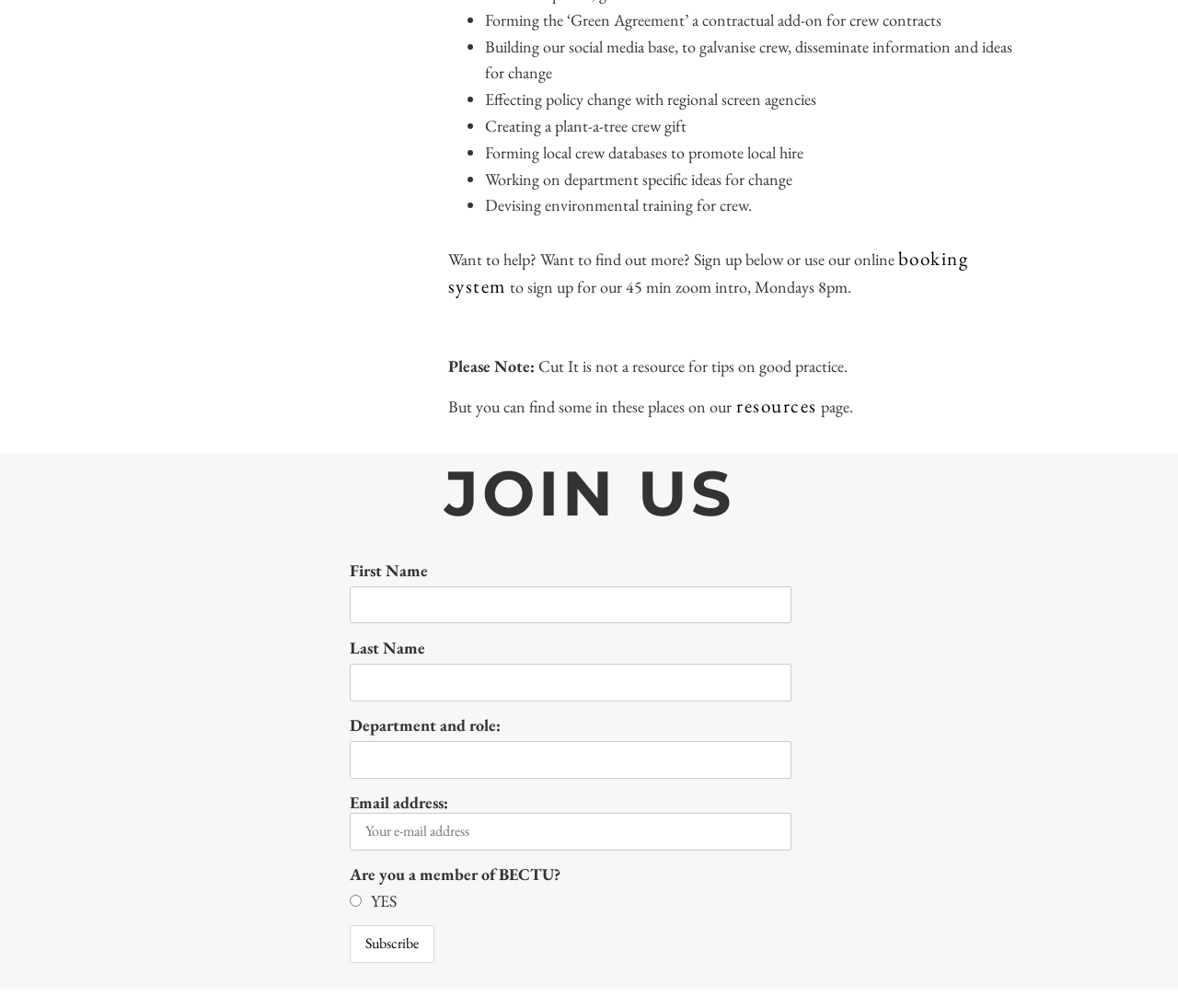Identify the bounding box coordinates for the UI element described by the following text: "parent_node: First Name name="FNAME"". Provide the coordinates as four float numbers between 0 and 1, in the format [left, top, right, bottom].

[0.297, 0.581, 0.672, 0.619]